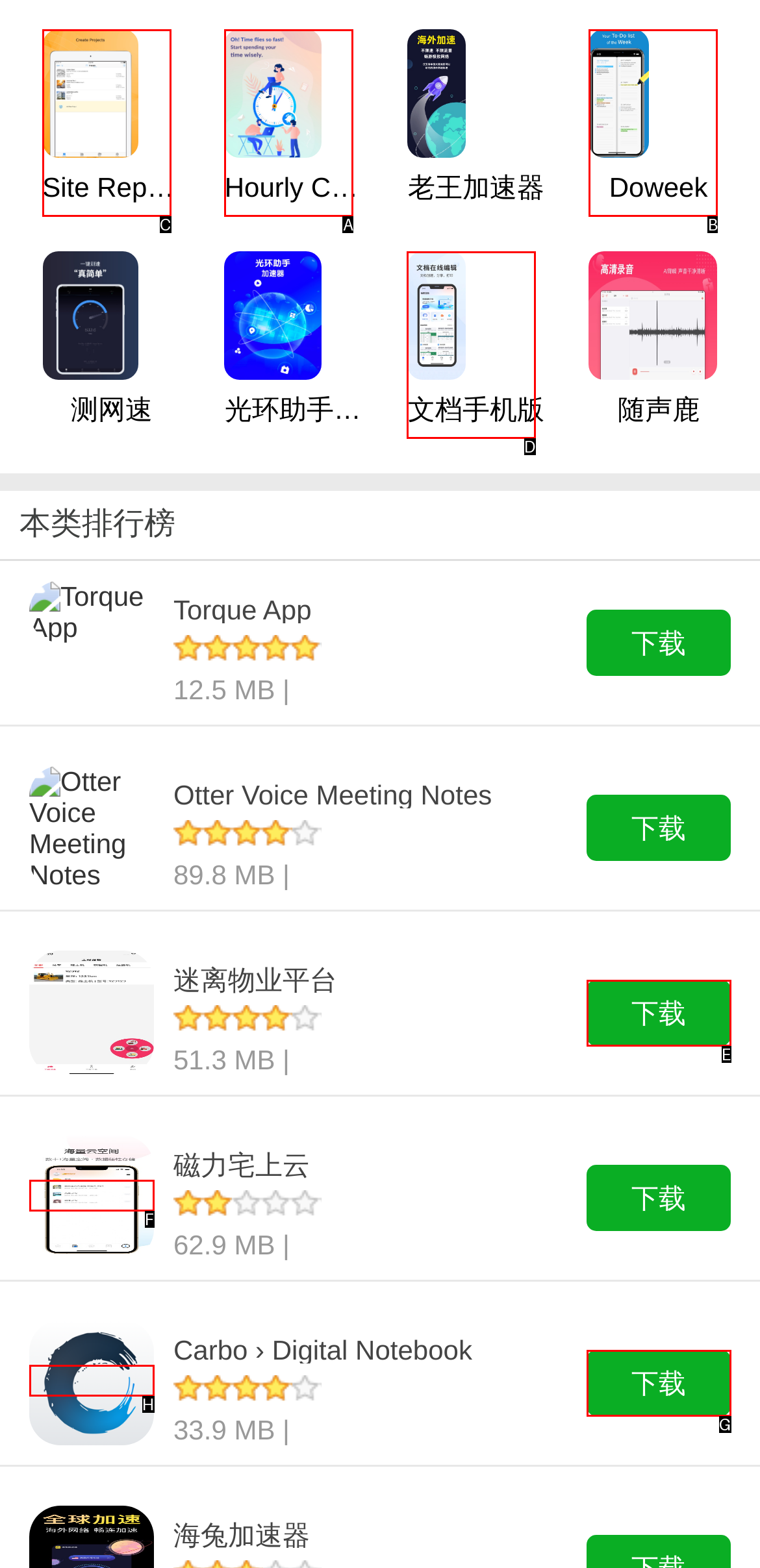Indicate the HTML element to be clicked to accomplish this task: Click on Site Report Pro+ Audit PDF Pro link Respond using the letter of the correct option.

C